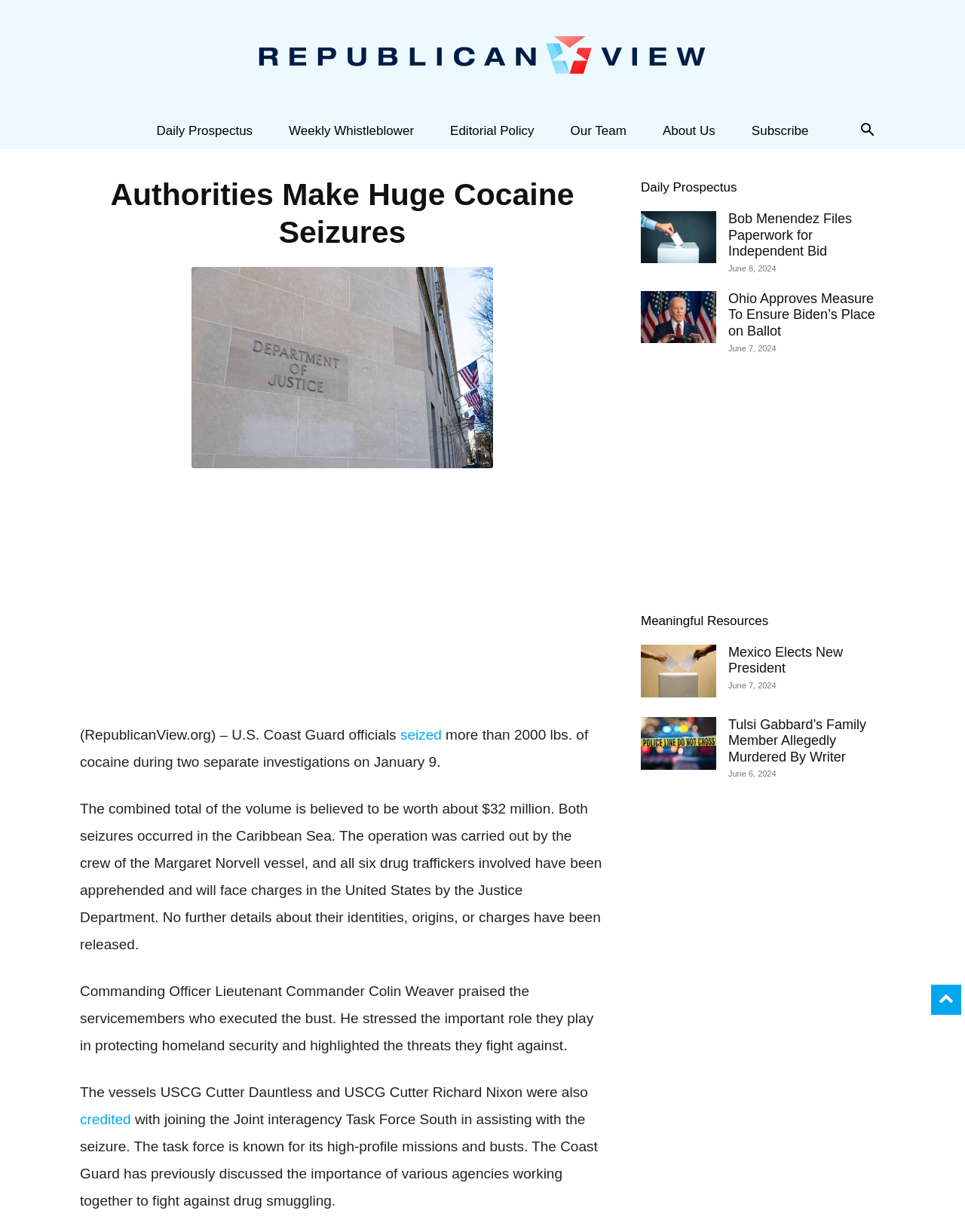Can you locate the main headline on this webpage and provide its text content?

Authorities Make Huge Cocaine Seizures